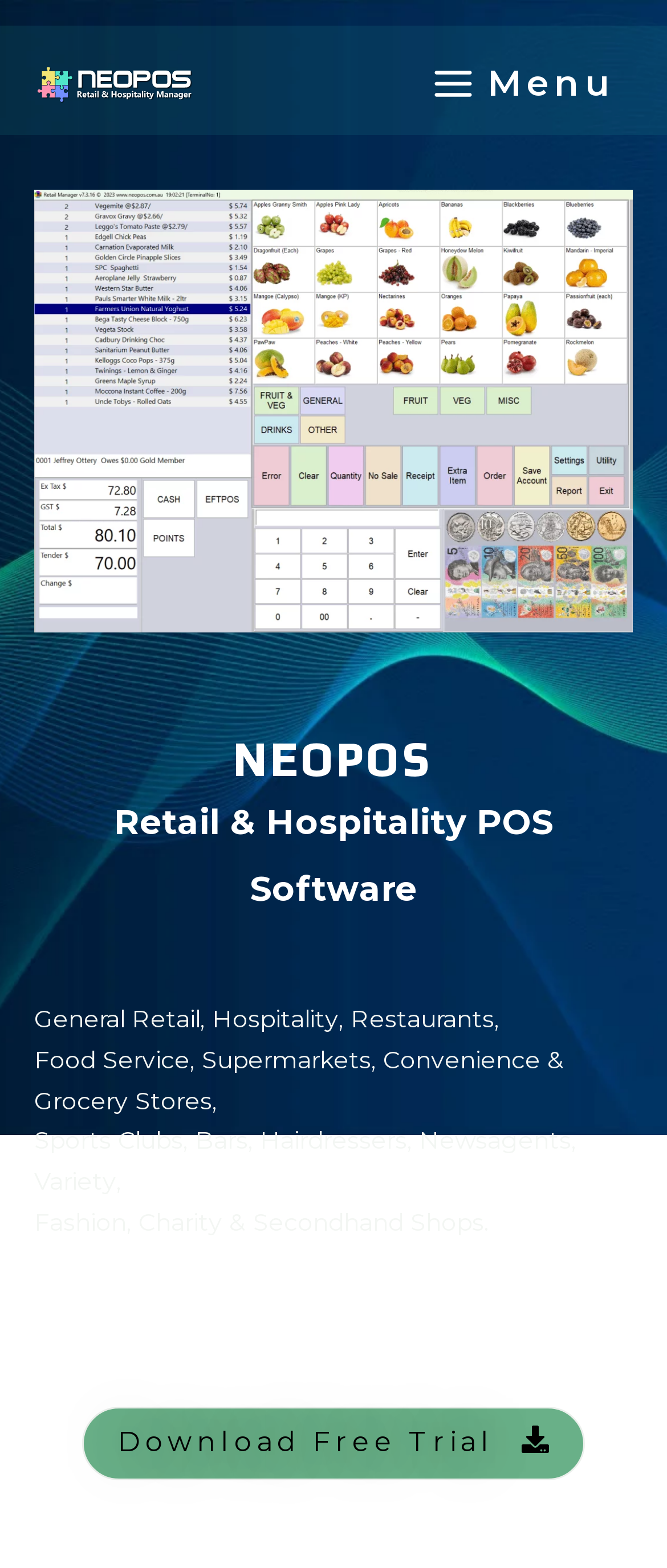What type of software is NEOPOS?
Ensure your answer is thorough and detailed.

Based on the webpage, NEOPOS is a point of sales software, which is evident from the heading 'NEOPOS' and the subheading 'Retail & Hospitality POS Software'. This suggests that NEOPOS is a software solution for managing sales and transactions in retail and hospitality industries.